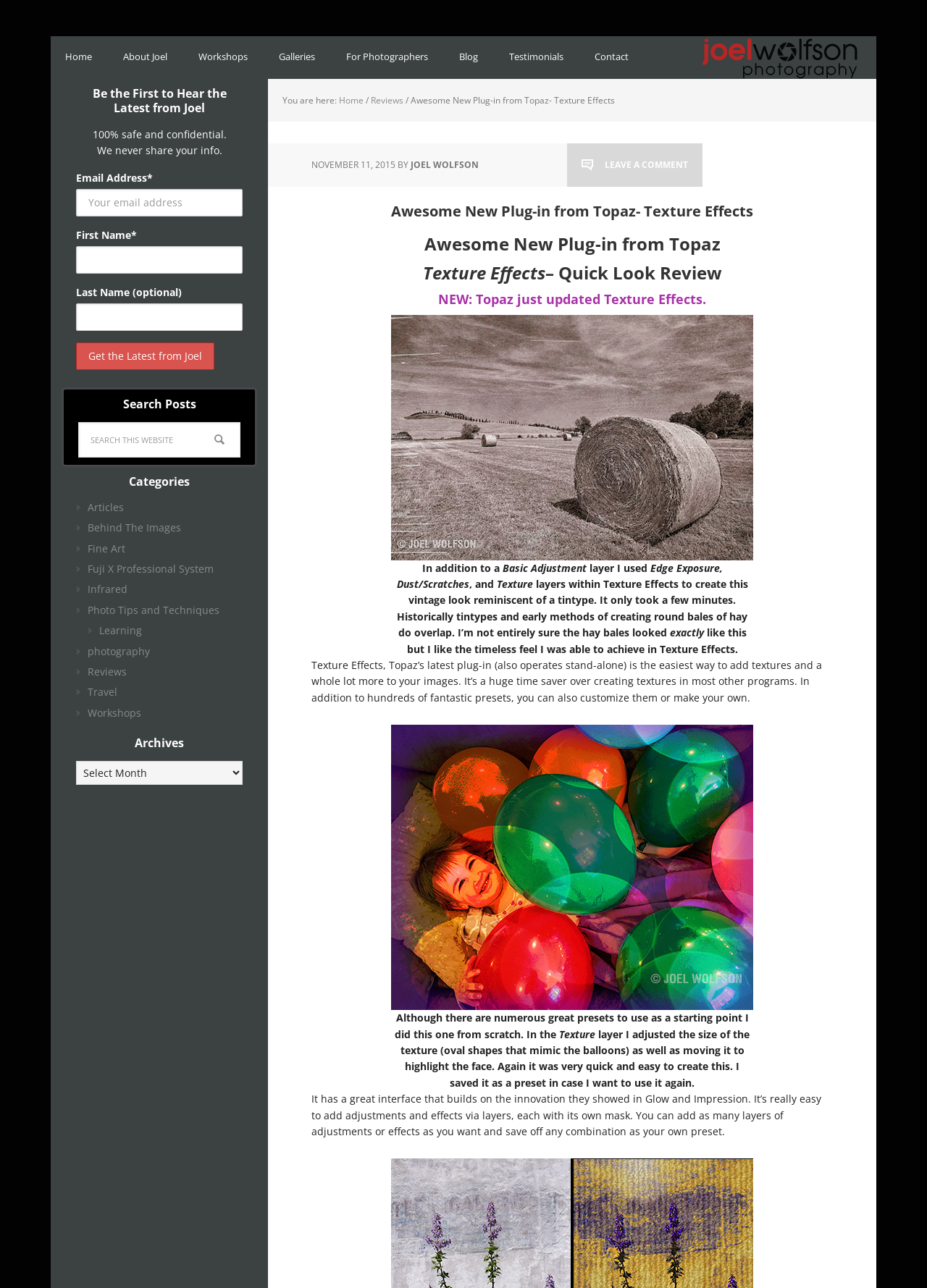Determine the webpage's heading and output its text content.

Awesome New Plug-in from Topaz- Texture Effects